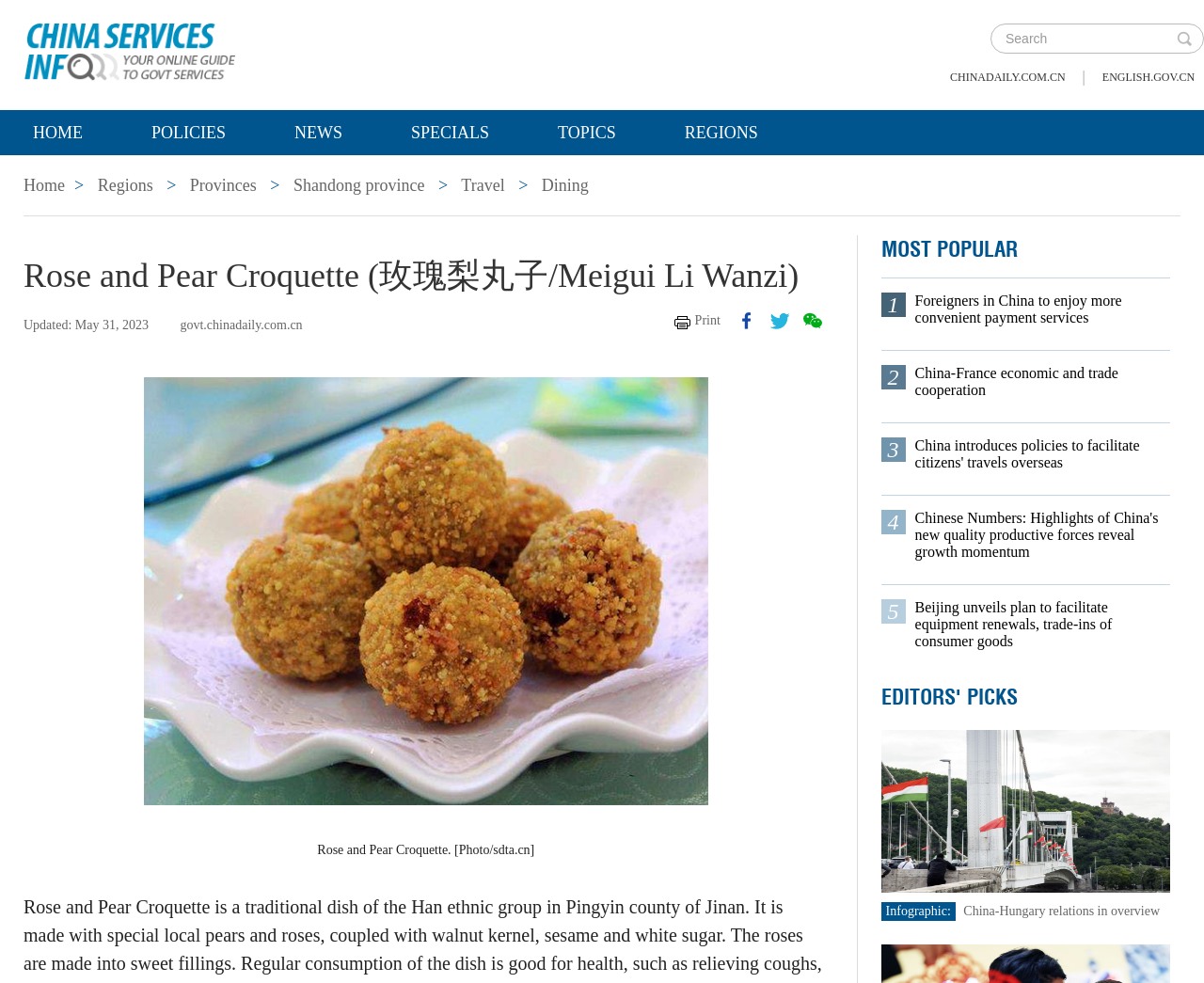Explain in detail what you observe on this webpage.

The webpage is about Rose and Pear Croquette, a traditional dish of the Han ethnic group in Pingyin county of Jinan. At the top, there is a heading with the website's name, "govt.chinadaily.com.cn", accompanied by an image of the website's logo. To the right of the logo, there is a search box with a "Search" label and a search button. Below the search box, there are several links to other sections of the website, including "CHINADAILY.COM.CN", "ENGLISH.GOV.CN", "HOME", "POLICIES", "NEWS", "SPECIALS", "TOPICS", and "REGIONS".

On the left side of the page, there is a navigation menu with links to "Home", "Regions", "Provinces", "Shandong province", "Travel", and "Dining". The current page is highlighted, indicating that it is about "Dining" in "Shandong province".

The main content of the page is divided into several sections. The first section has a heading "Rose and Pear Croquette (玫瑰梨丸子/Meigui Li Wanzi)" and an image of the dish. Below the image, there is a brief description of the dish and its origin. To the right of the image, there are links to print the page, share it on Facebook, Twitter, and WeChat.

The next section is titled "MOST POPULAR" and lists several news articles, including "Foreigners in China to enjoy more convenient payment services", "China-France economic and trade cooperation", and "China introduces policies to facilitate citizens' travels overseas". Each article has a link to read more.

Below the "MOST POPULAR" section, there is another section titled "EDITORS' PICKS" with more news articles, including "Chinese Numbers: Highlights of China's new quality productive forces reveal growth momentum" and "Beijing unveils plan to facilitate equipment renewals, trade-ins of consumer goods". This section also includes an infographic about "China-Hungary relations in overview" with an image and a link to read more.

Overall, the webpage provides information about Rose and Pear Croquette, a traditional Chinese dish, and also features several news articles and an infographic about various topics related to China.